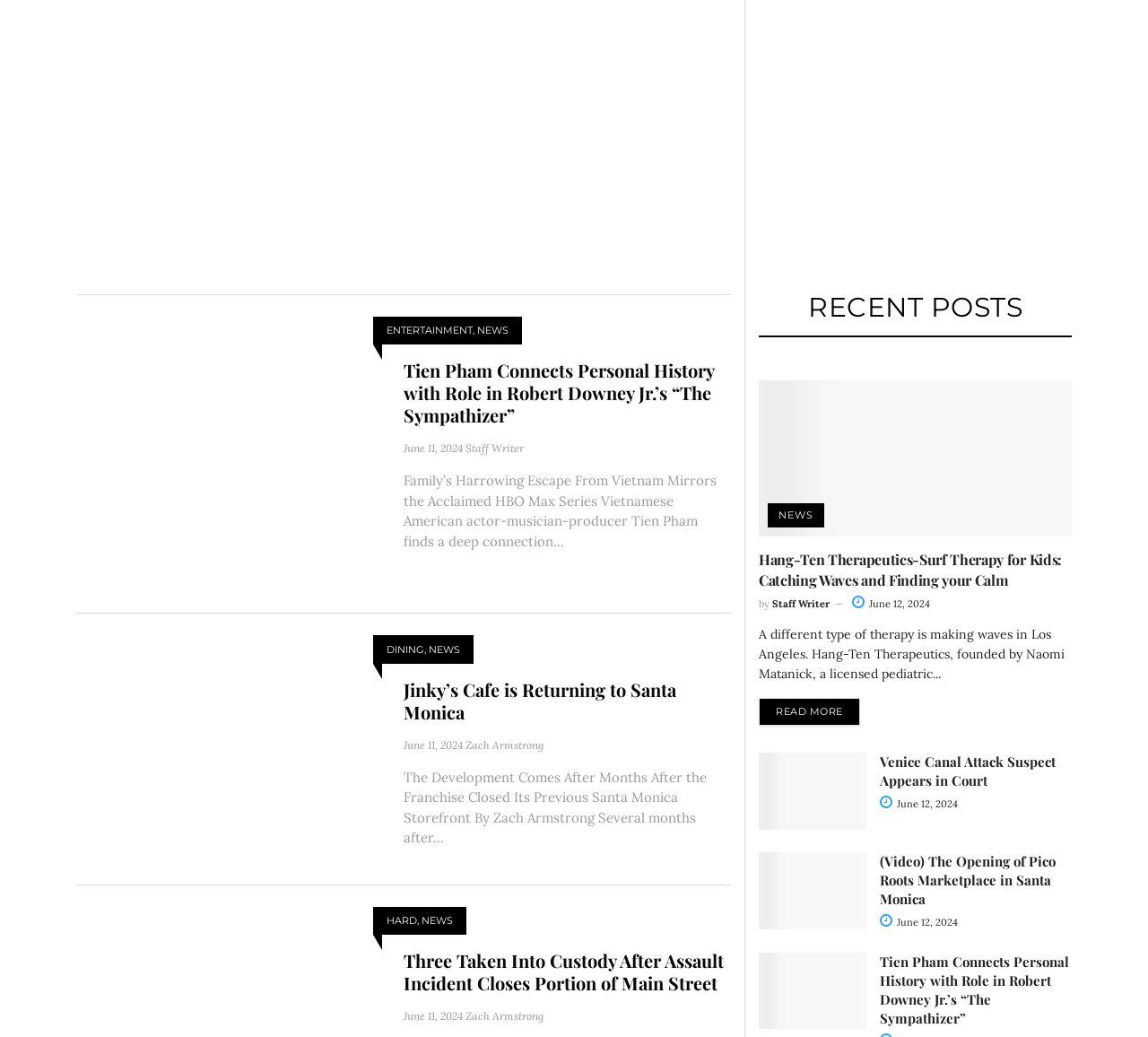Provide the bounding box coordinates of the HTML element described by the text: "June 12, 2024". The coordinates should be in the format [left, top, right, bottom] with values between 0 and 1.

[0.766, 0.883, 0.834, 0.895]